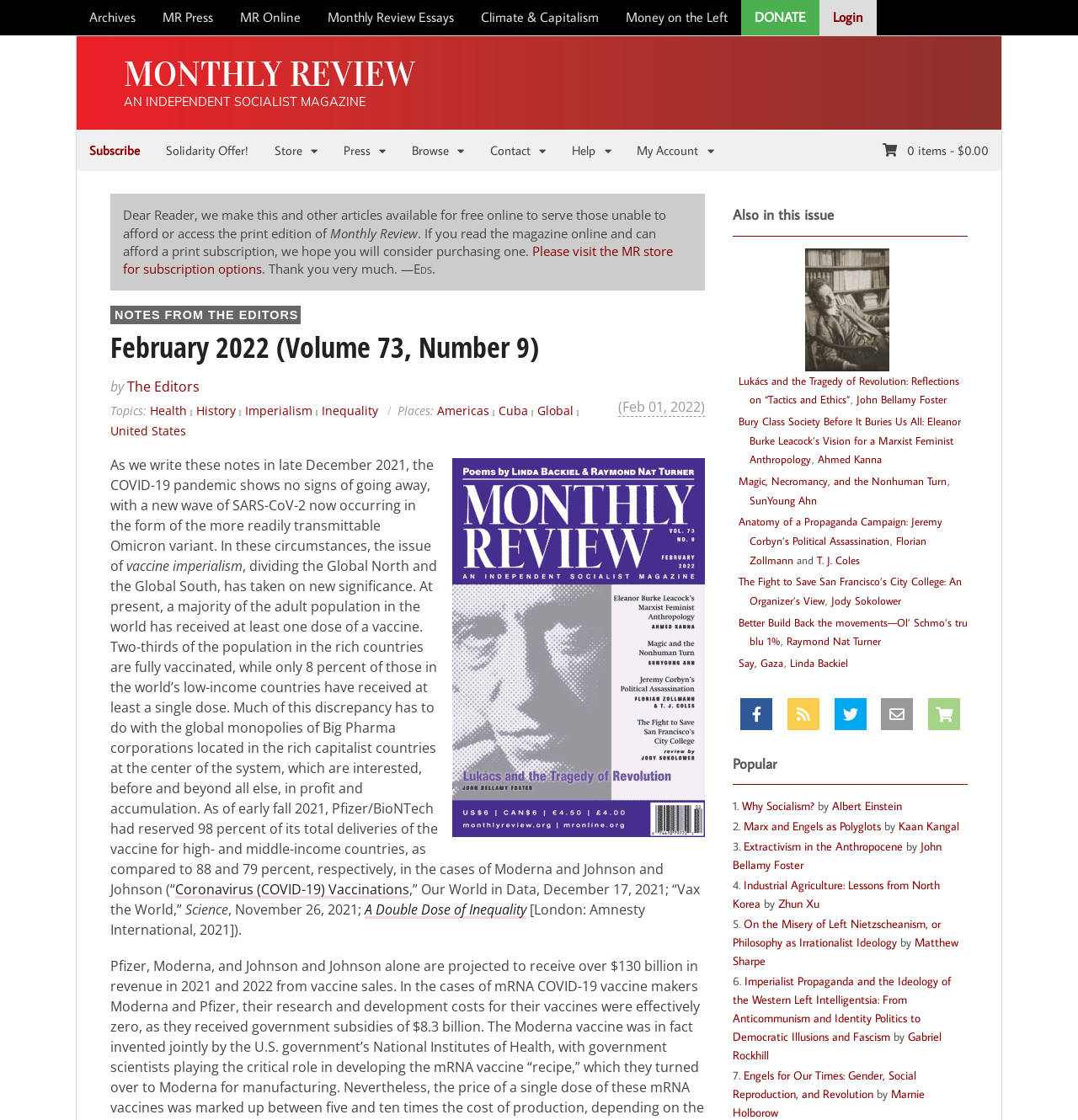Using the element description: "Matthew Sharpe", determine the bounding box coordinates for the specified UI element. The coordinates should be four float numbers between 0 and 1, [left, top, right, bottom].

[0.68, 0.834, 0.889, 0.865]